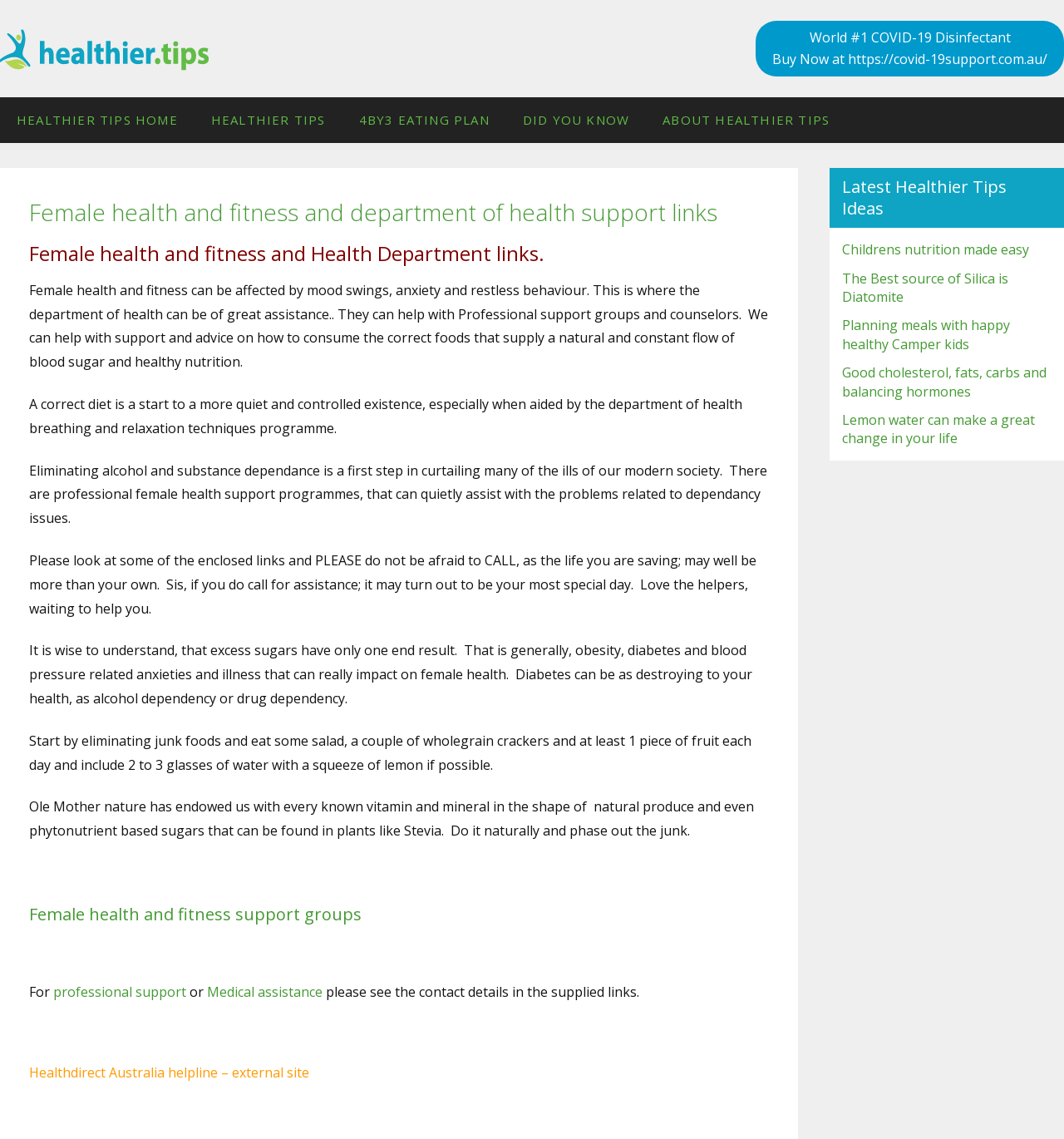Point out the bounding box coordinates of the section to click in order to follow this instruction: "Get professional support".

[0.05, 0.862, 0.175, 0.878]